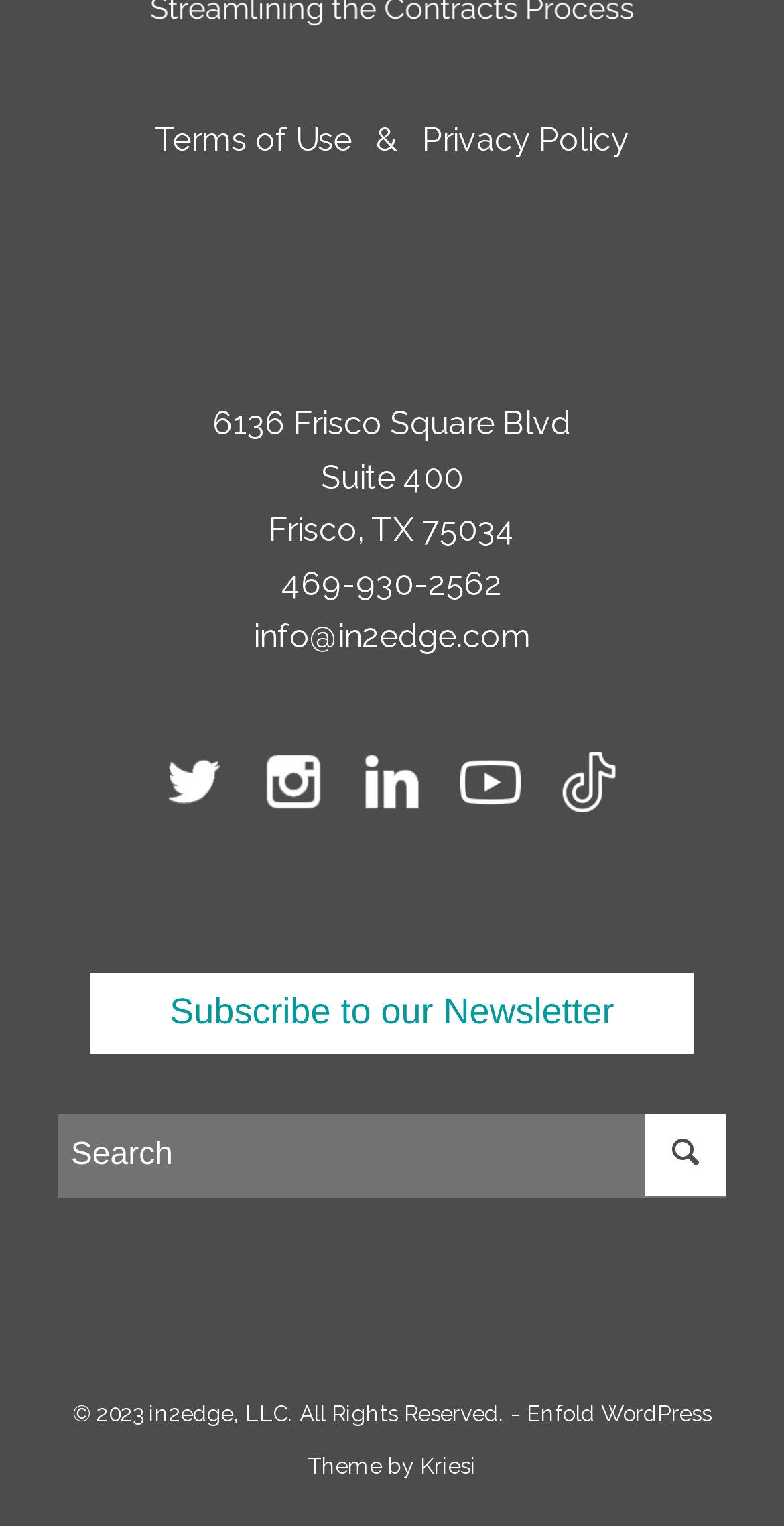Please give the bounding box coordinates of the area that should be clicked to fulfill the following instruction: "Visit Intuitive Edge website". The coordinates should be in the format of four float numbers from 0 to 1, i.e., [left, top, right, bottom].

[0.179, 0.005, 0.821, 0.03]